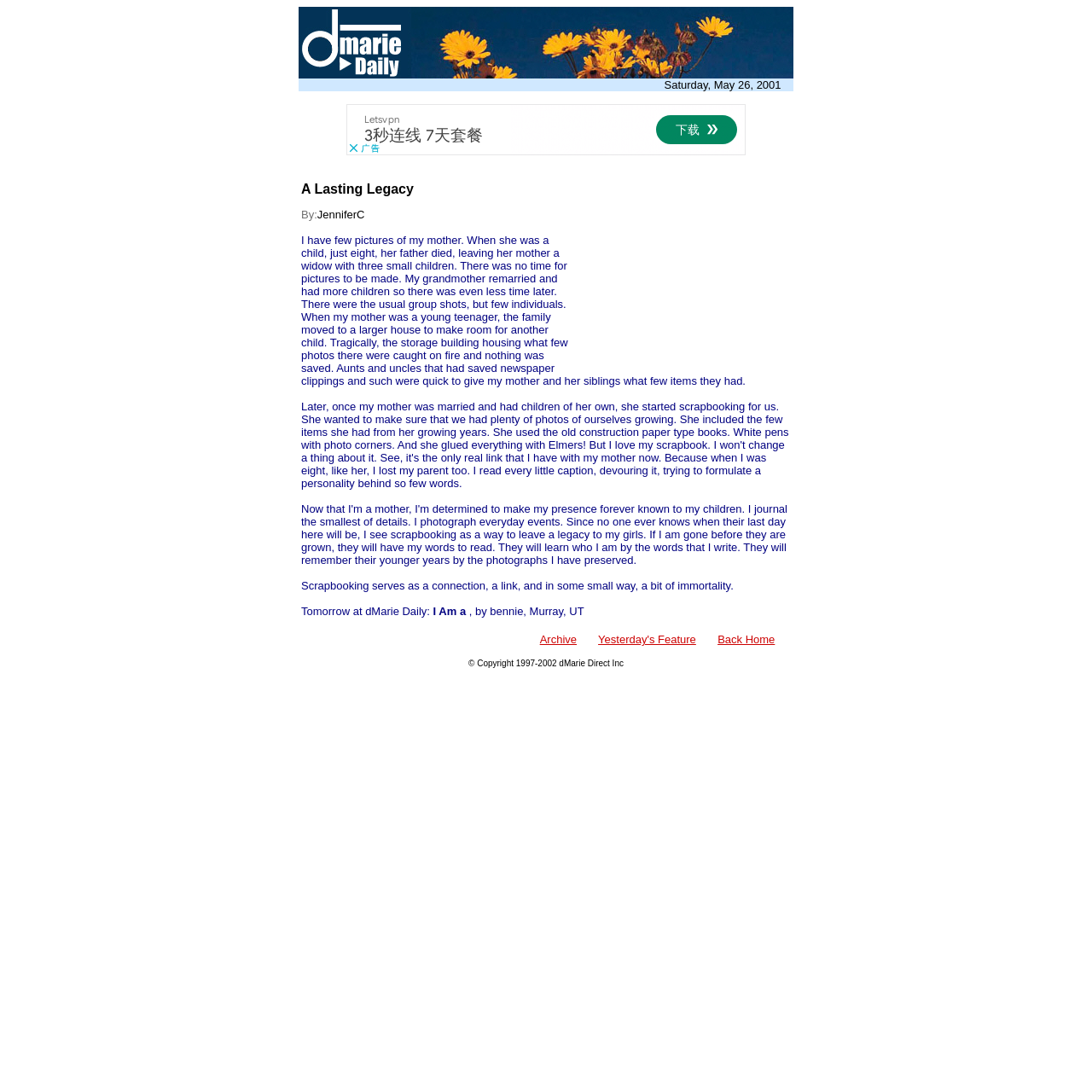What is the author's intention in scrapbooking?
Answer the question with a detailed explanation, including all necessary information.

The author mentions that scrapbooking serves as a connection, a link, and in some small way, a bit of immortality, indicating that the author's intention is to leave a lasting legacy for their children.